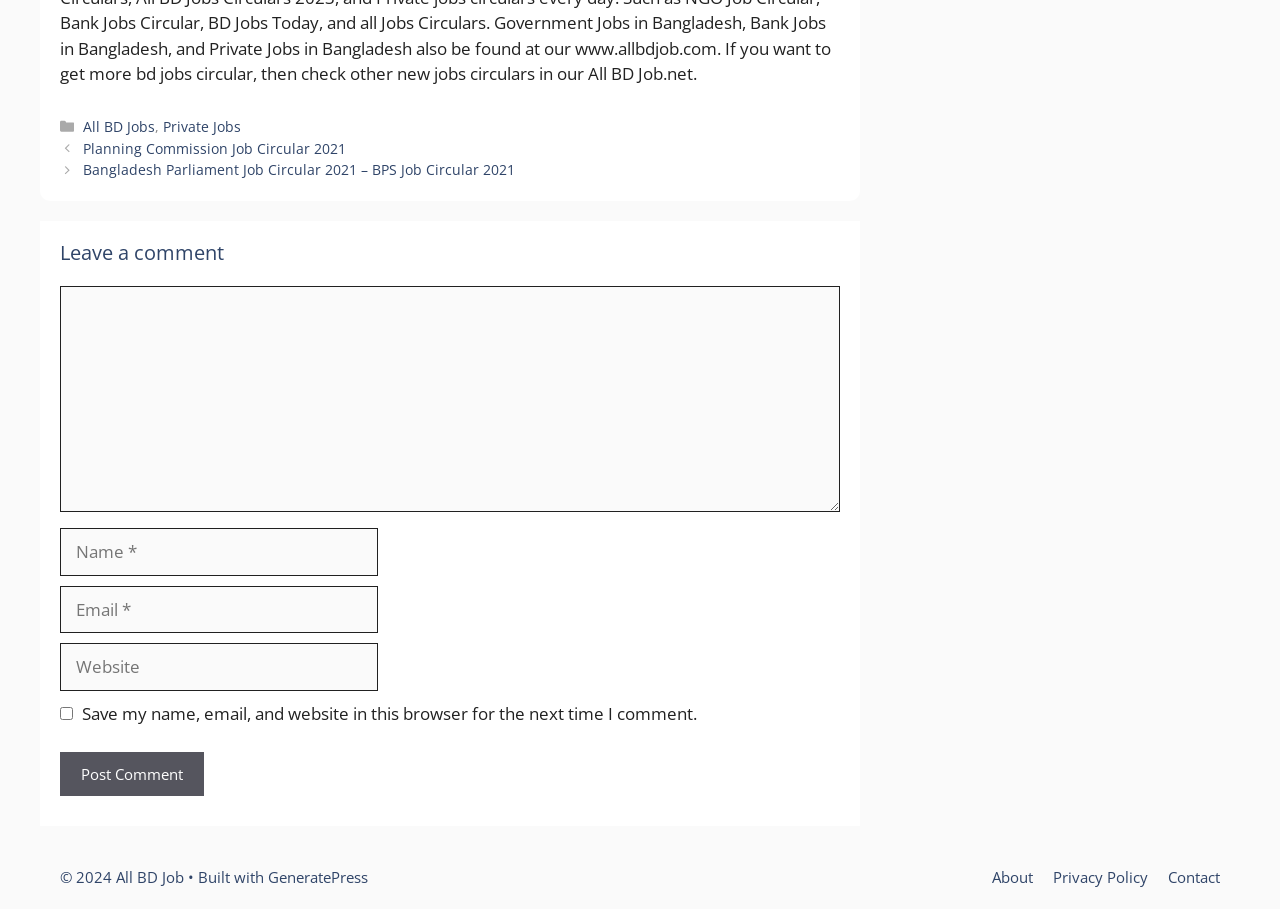Locate the bounding box coordinates of the clickable region necessary to complete the following instruction: "Post a comment". Provide the coordinates in the format of four float numbers between 0 and 1, i.e., [left, top, right, bottom].

[0.047, 0.827, 0.159, 0.876]